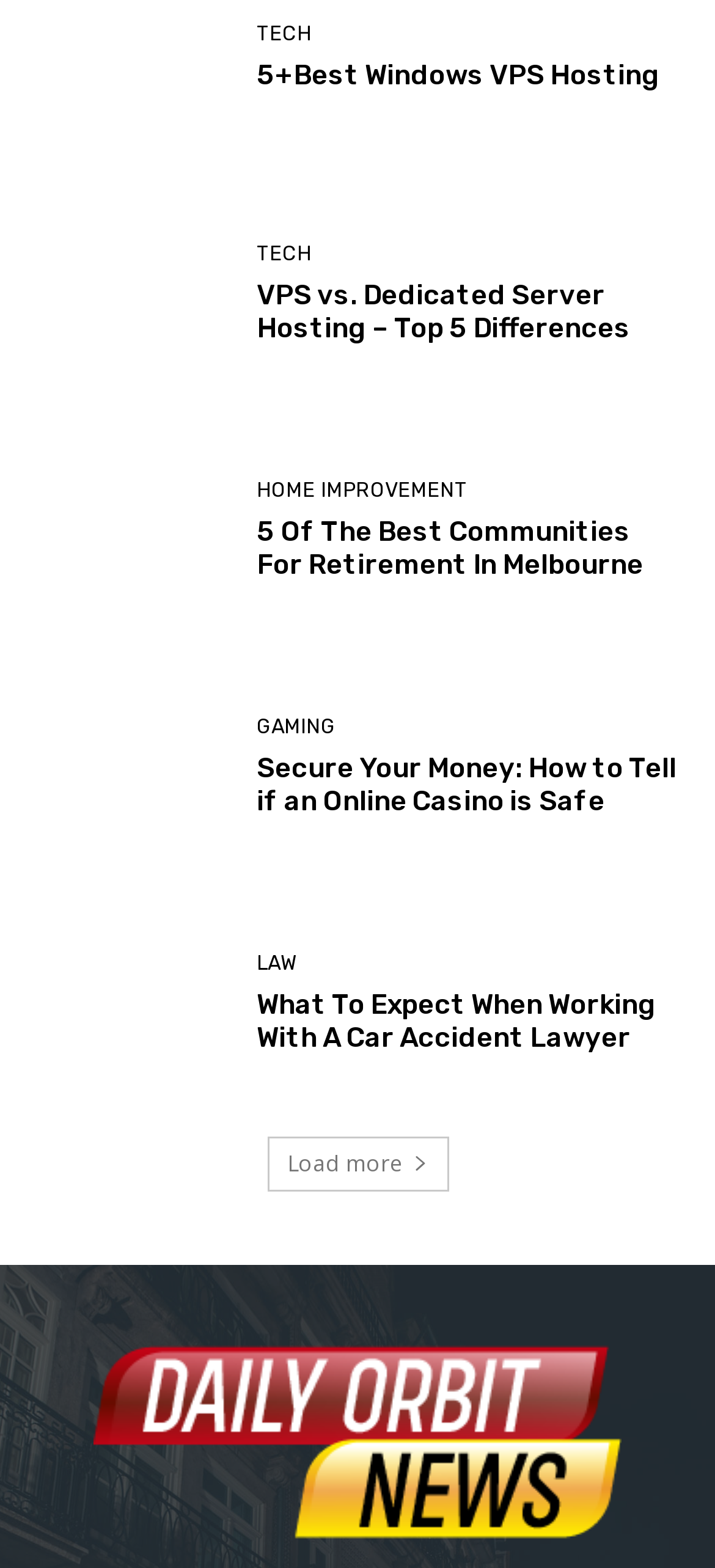Use a single word or phrase to answer the question: 
What is the topic of the article below 'VPS vs. Dedicated Server Hosting – Top 5 Differences'?

Retirement Communities